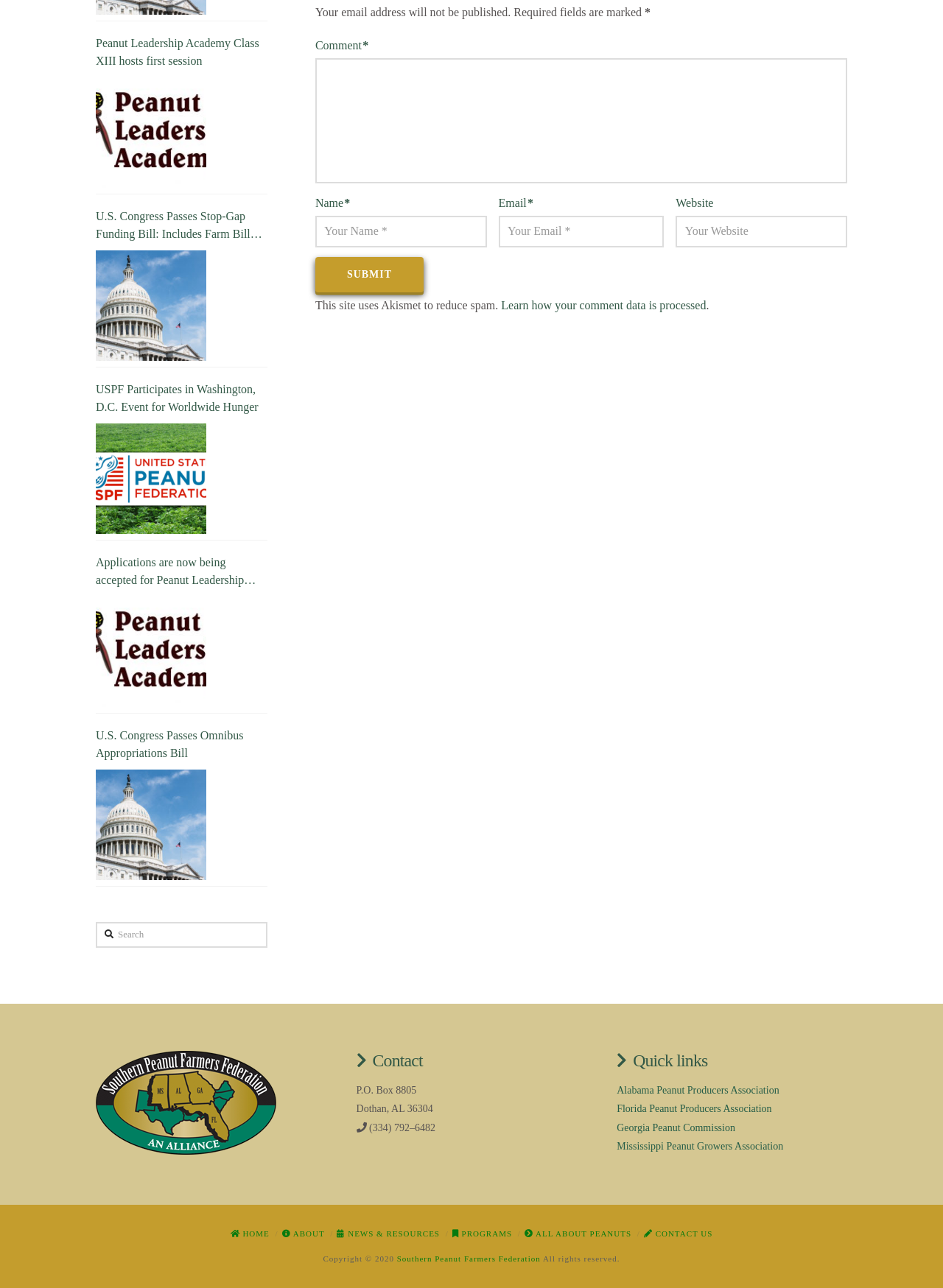Please locate the bounding box coordinates of the element that should be clicked to complete the given instruction: "Enter your case concerning".

None